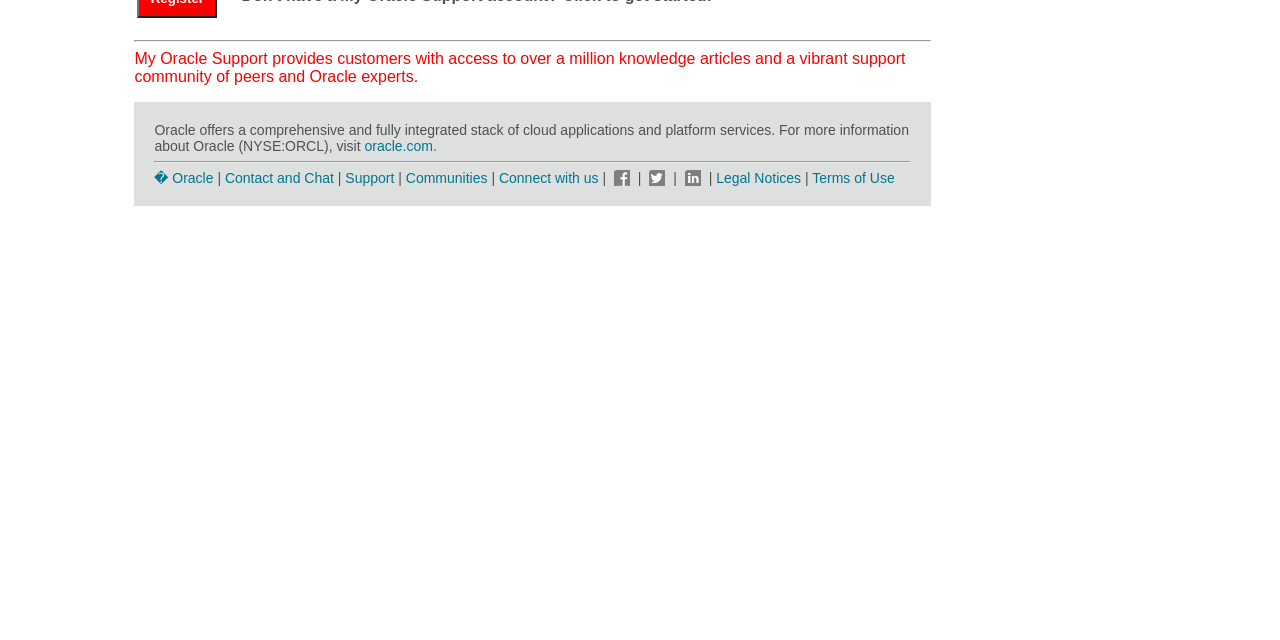Determine the bounding box coordinates in the format (top-left x, top-left y, bottom-right x, bottom-right y). Ensure all values are floating point numbers between 0 and 1. Identify the bounding box of the UI element described by: Legal Notices

[0.56, 0.265, 0.626, 0.29]